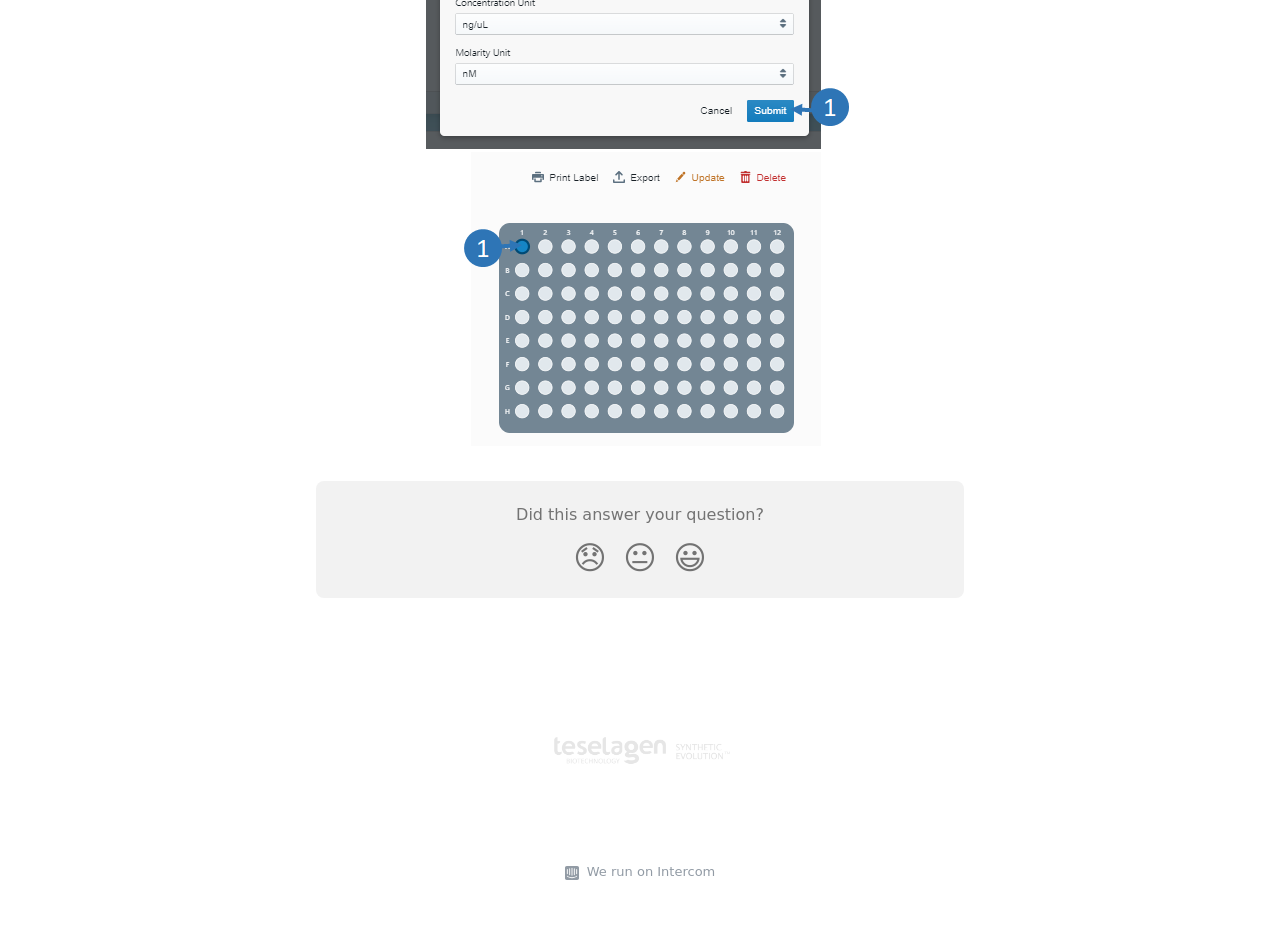Answer in one word or a short phrase: 
What is the text above the reaction buttons?

Did this answer your question?